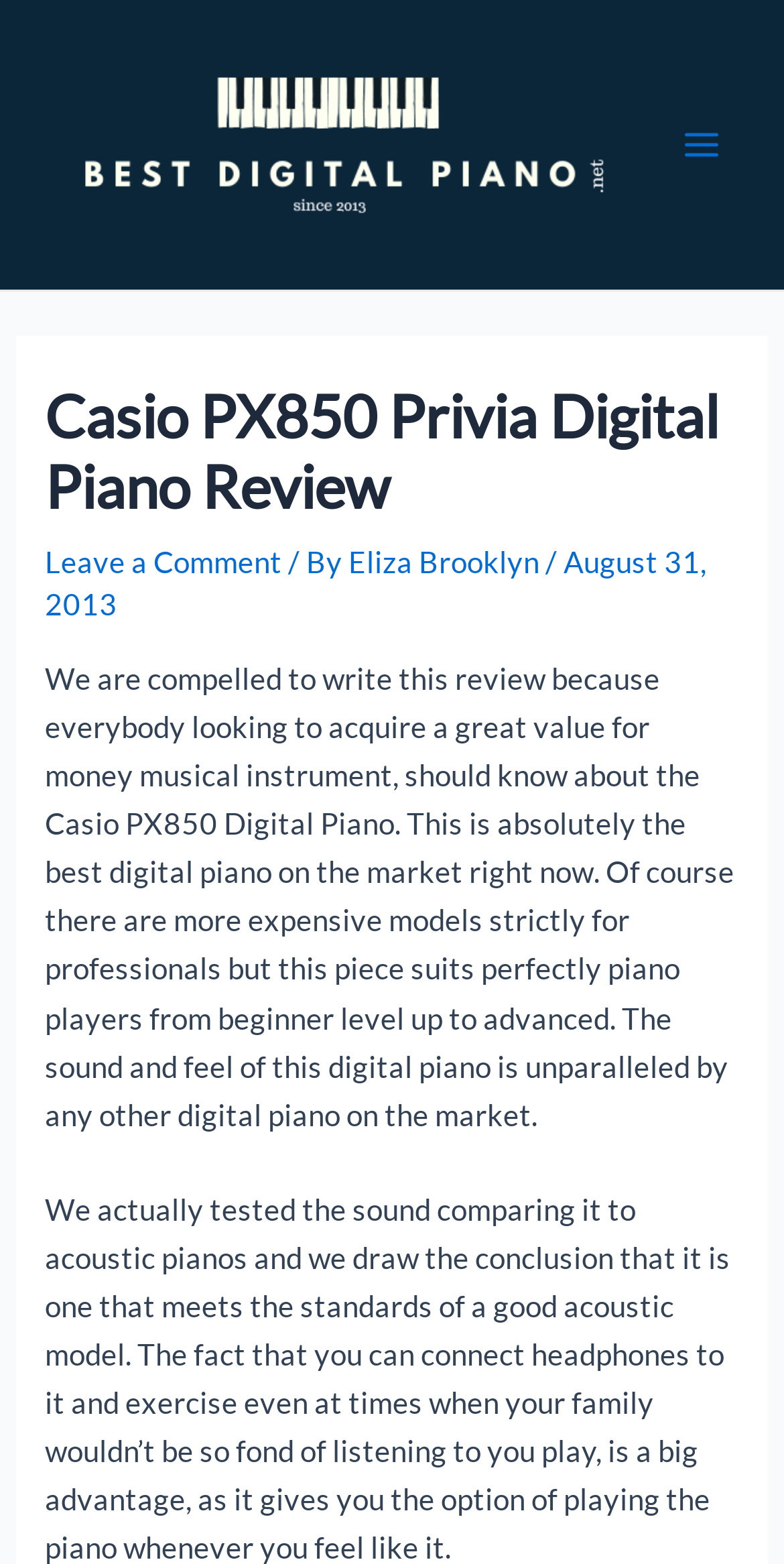Who wrote this review?
Refer to the image and provide a one-word or short phrase answer.

Eliza Brooklyn